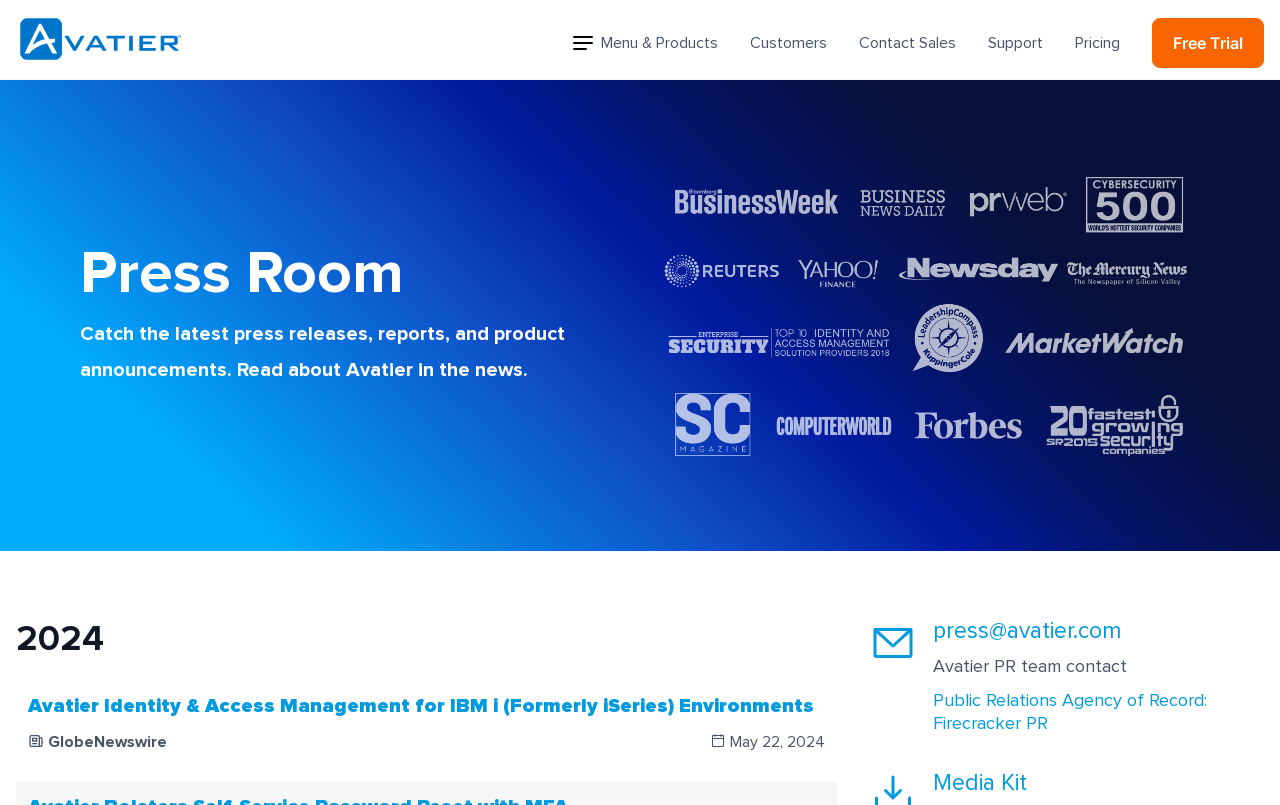Explain the webpage's design and content in an elaborate manner.

The webpage is about Avatier's news room, featuring press releases, events, and news articles related to identity management, access governance, IT risk management, and compliance management software innovation. 

At the top left, there is a link and an image, likely a logo. To the right, there is a button labeled "Menu & Products" with an accompanying image. Further to the right, there are links to "Customers", "Contact Sales", "Support", "Pricing", and "Free Trial". 

Below the top navigation, there is a heading "Press Room" followed by a paragraph of text describing the content of the press room. 

Underneath, there is a section dedicated to news articles. The most recent article is from 2024, with a heading and a link to the full article. The article title is "Avatier Identity & Access Management for IBM i (Formerly iSeries) Environments" and is accompanied by a time stamp and an image. 

To the right of the news article, there is a link to contact the Avatier PR team, along with an image and a heading with the email address. Below this, there is a link to the public relations agency of record, Firecracker PR, and a link to the media kit.